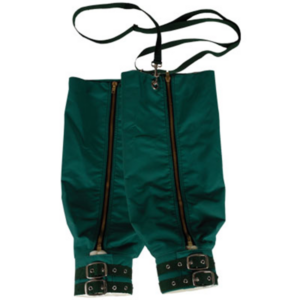Elaborate on all the key elements and details present in the image.

The image showcases a pair of ice therapy boots designed for equine care, specifically from Jack's Manufacturing. These boots, made from durable Cordura material, feature a dual-zipper design that allows for easy application and removal. The deep green color enhances visibility and style. They are uniquely crafted to use regular ice cubes, making them convenient for use on the go—ideal for horse owners who may not always have access to a freezer or ice packs. These boots provide a practical solution for therapeutic icing, ensuring effective cooling and compression while maintaining comfort for the horse.